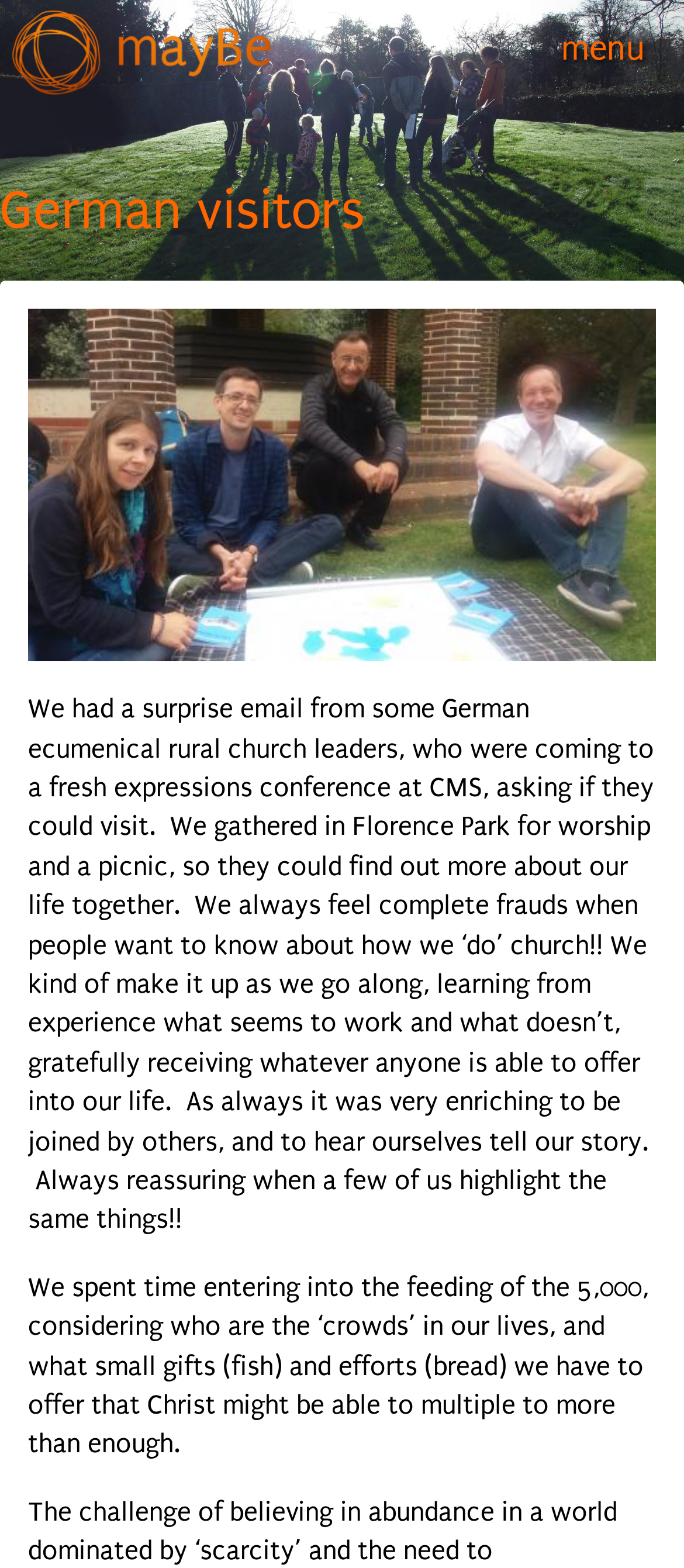Provide a brief response to the question below using a single word or phrase: 
What is the activity described in the second paragraph?

feeding of the 5,000